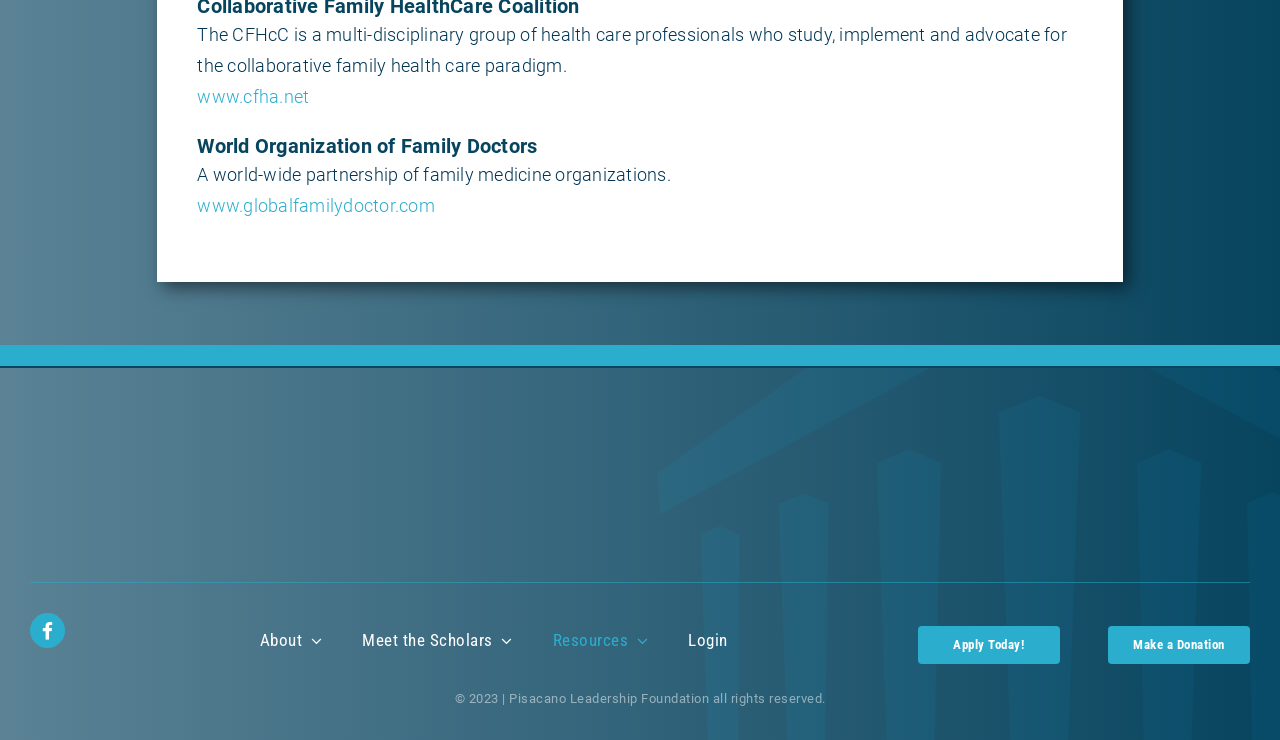Specify the bounding box coordinates for the region that must be clicked to perform the given instruction: "Visit the CFHcC website".

[0.154, 0.116, 0.242, 0.144]